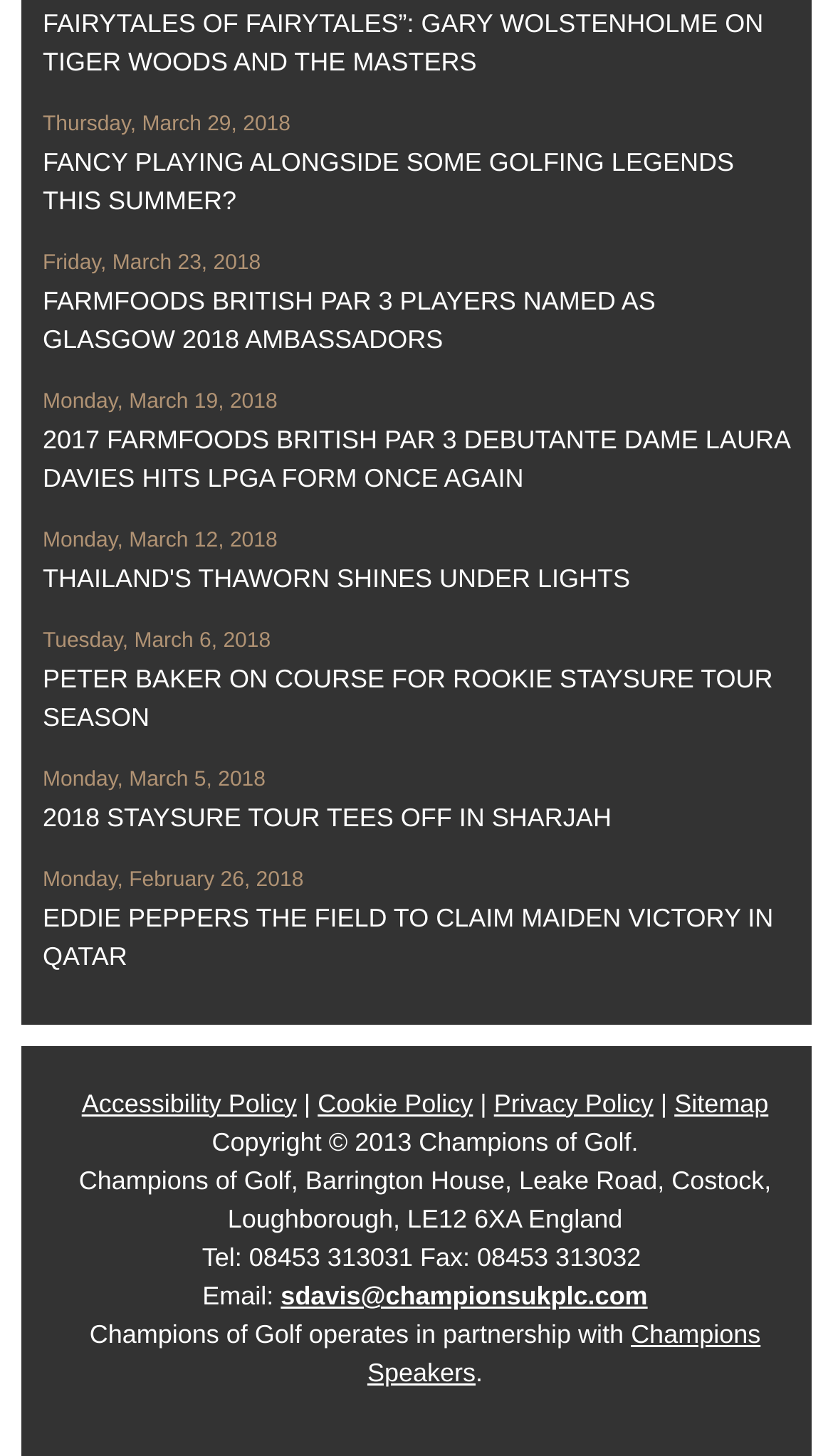What is the topic of the news article with the link 'FANCY PLAYING ALONGSIDE SOME GOLFING LEGENDS THIS SUMMER?'
Please provide a single word or phrase as the answer based on the screenshot.

Golf